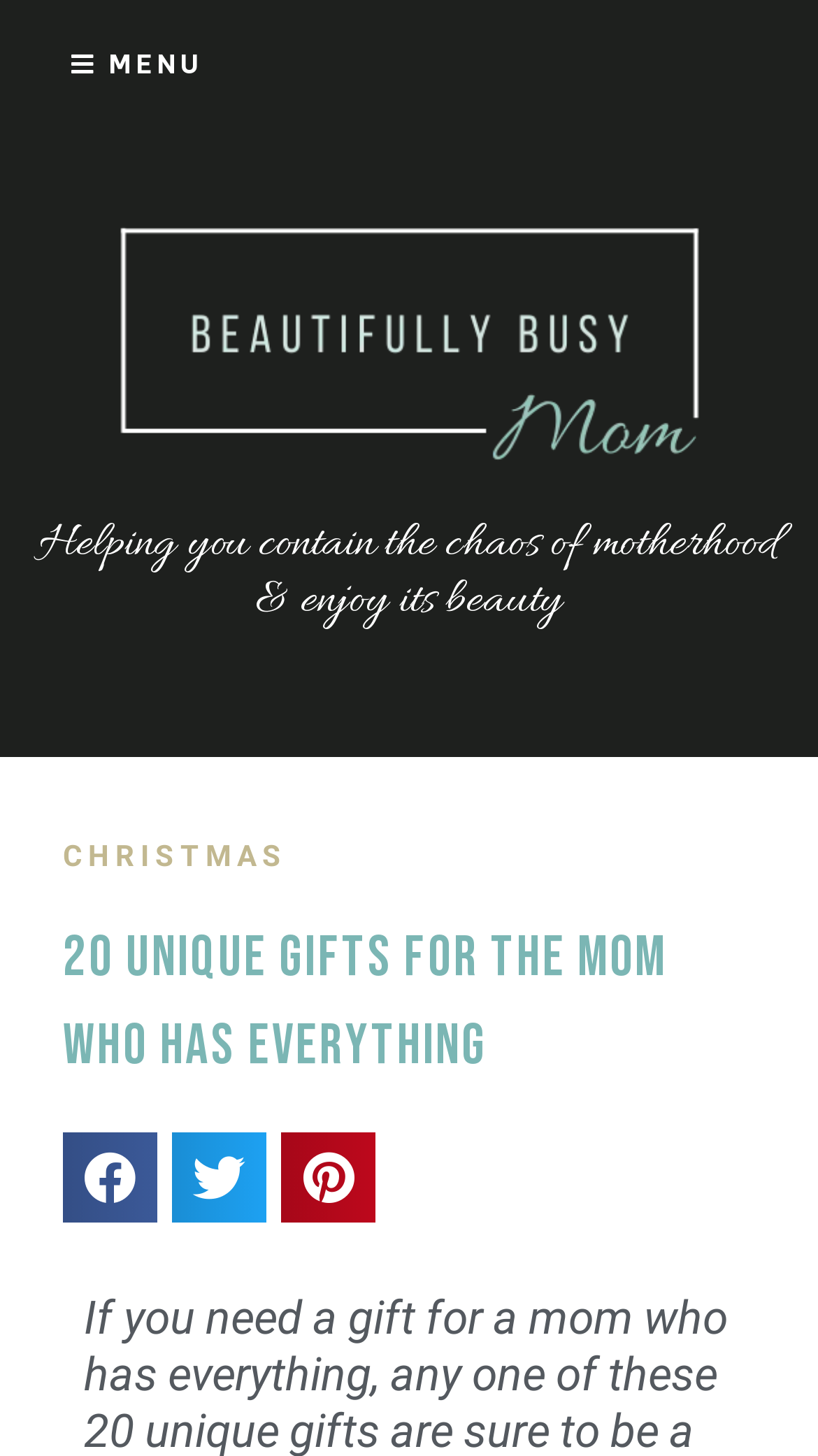What is the name of the website?
Refer to the screenshot and answer in one word or phrase.

Beautifully Busy Mom